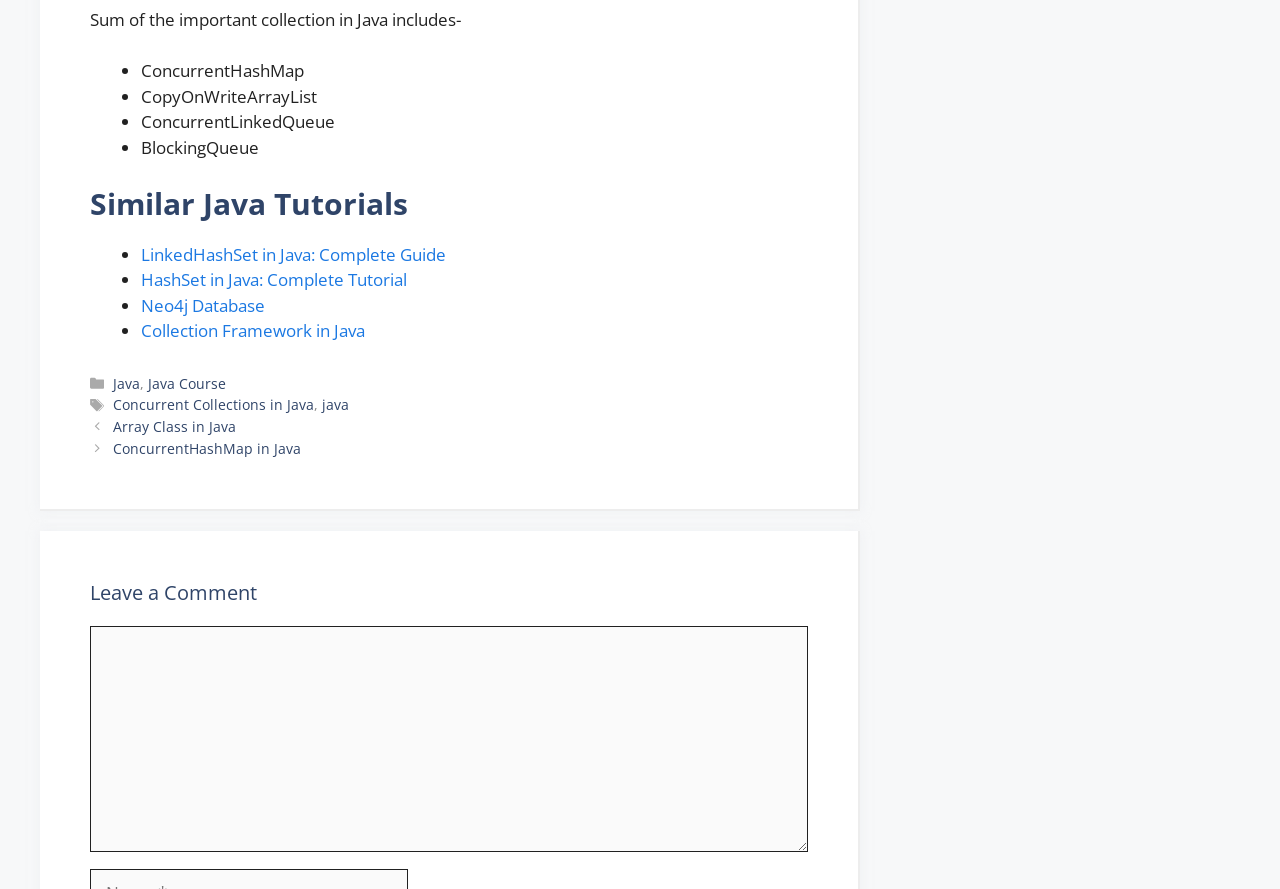Respond concisely with one word or phrase to the following query:
What is the first collection mentioned in the list?

ConcurrentHashMap